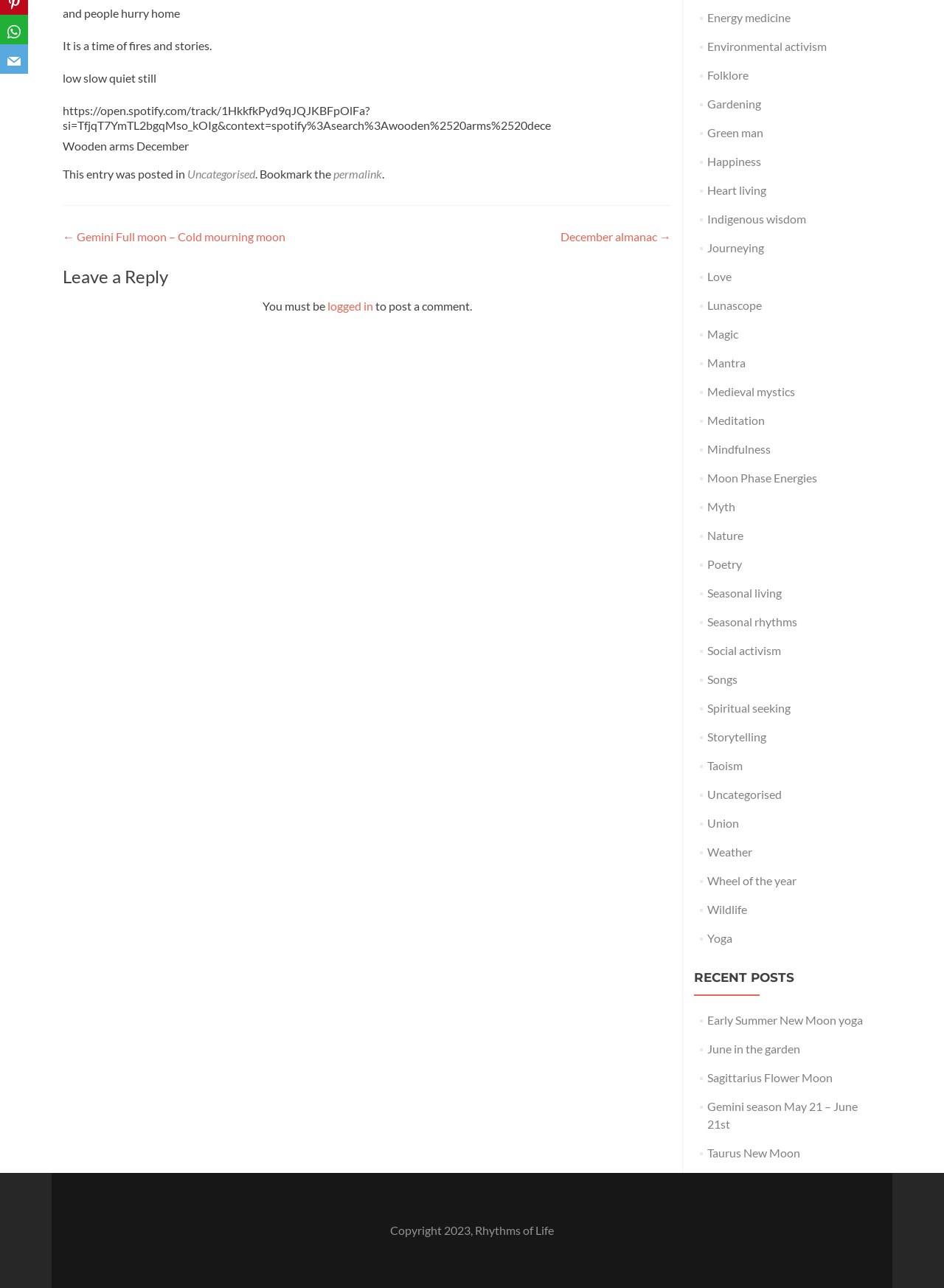Determine the bounding box coordinates for the UI element matching this description: "Early Summer New Moon yoga".

[0.749, 0.786, 0.914, 0.797]